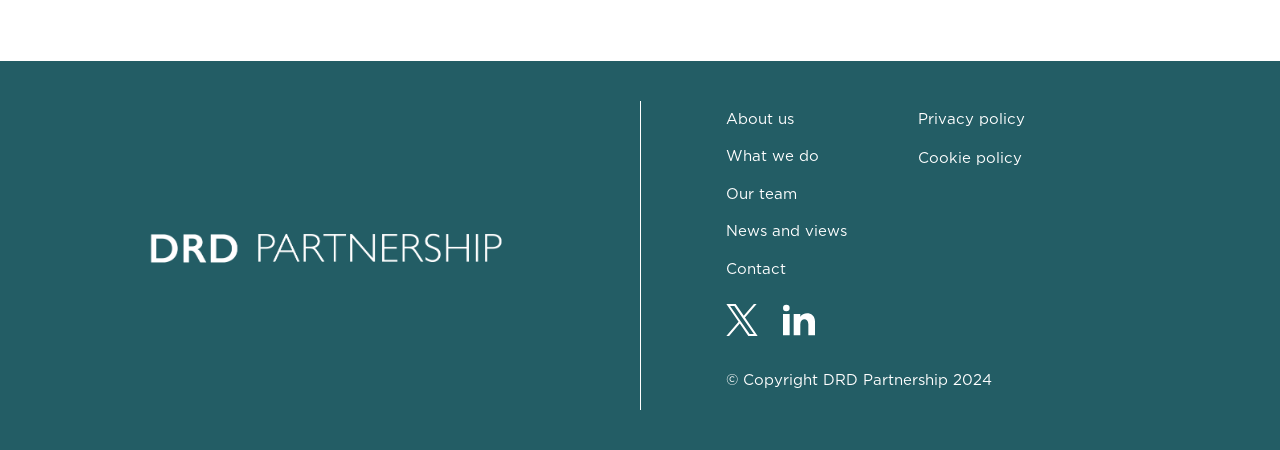What is the purpose of the links at the bottom right?
Observe the image and answer the question with a one-word or short phrase response.

Policy links